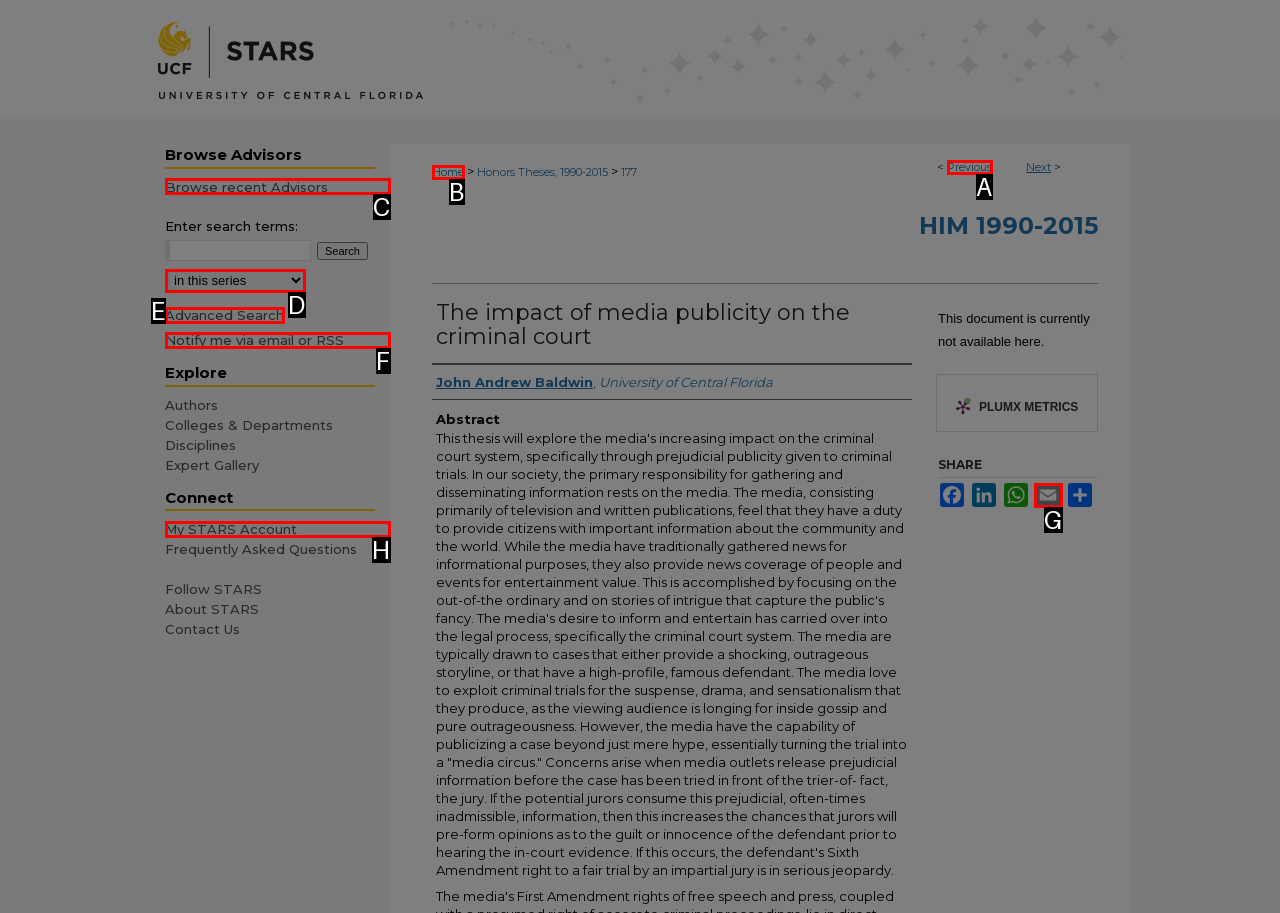Determine the HTML element to click for the instruction: Discover Lacaune.
Answer with the letter corresponding to the correct choice from the provided options.

None